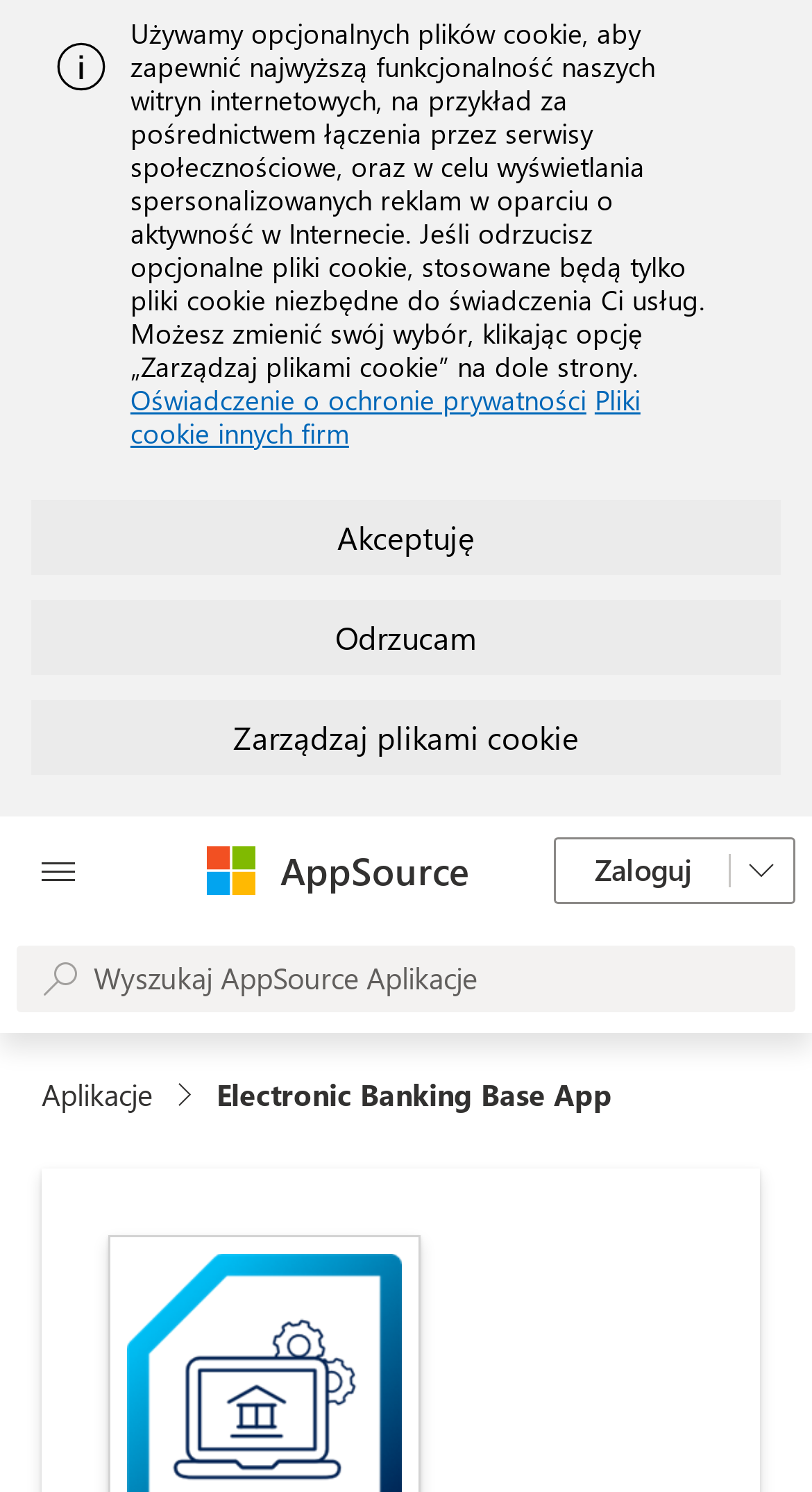Provide the bounding box coordinates for the UI element that is described by this text: "Pliki cookie innych firm". The coordinates should be in the form of four float numbers between 0 and 1: [left, top, right, bottom].

[0.161, 0.255, 0.789, 0.302]